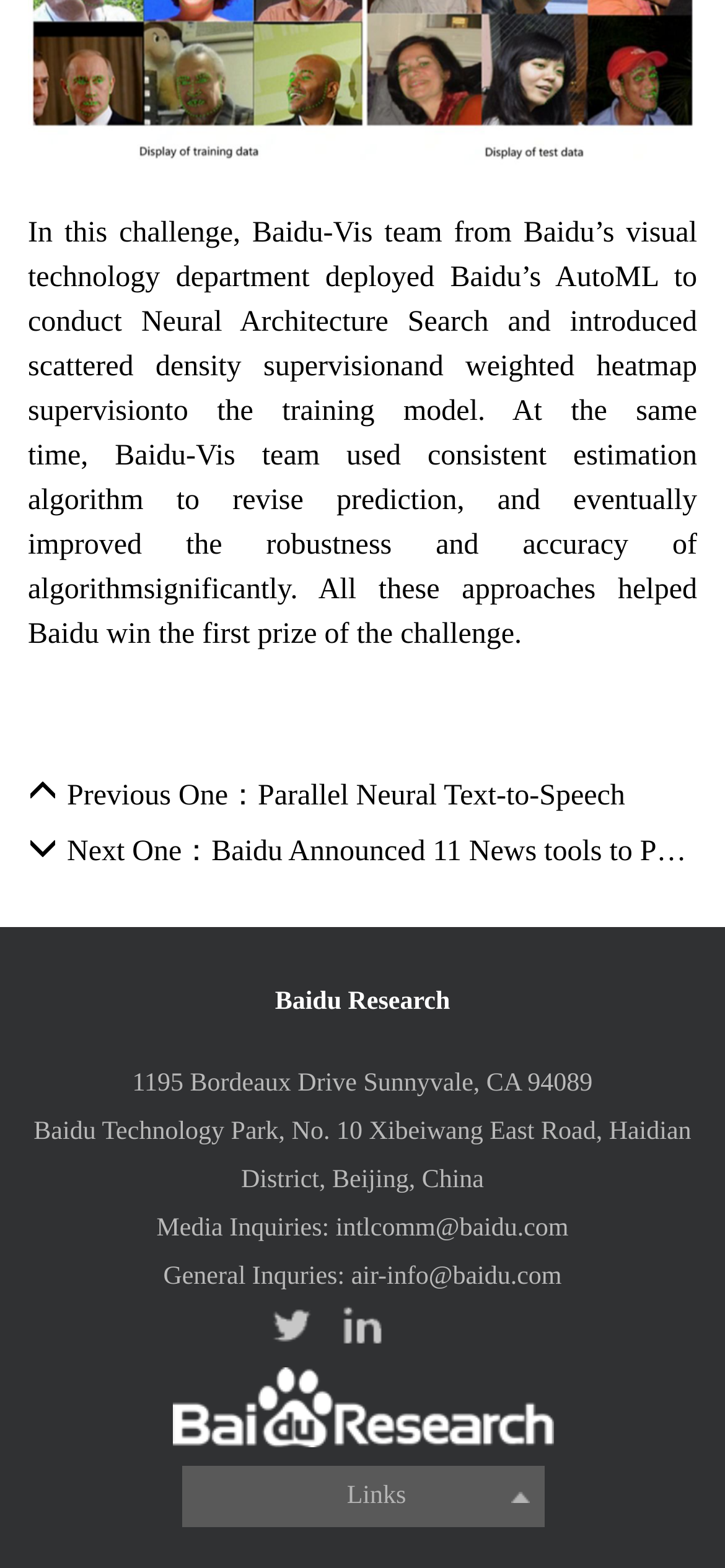Provide a brief response using a word or short phrase to this question:
What is the topic of the article on this page?

Baidu-Vis team's challenge